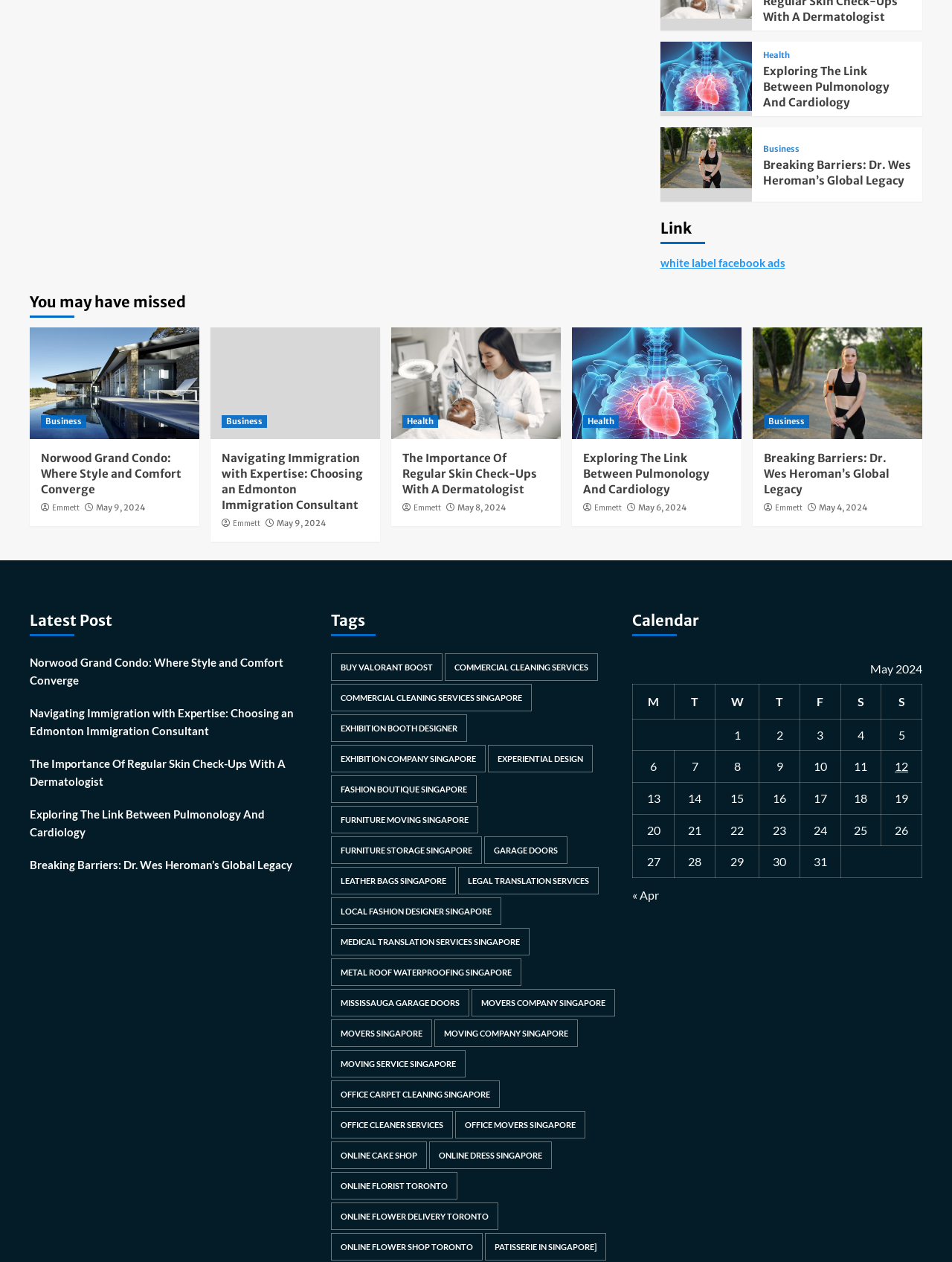Using the provided element description: "commercial cleaning services", determine the bounding box coordinates of the corresponding UI element in the screenshot.

[0.467, 0.518, 0.628, 0.539]